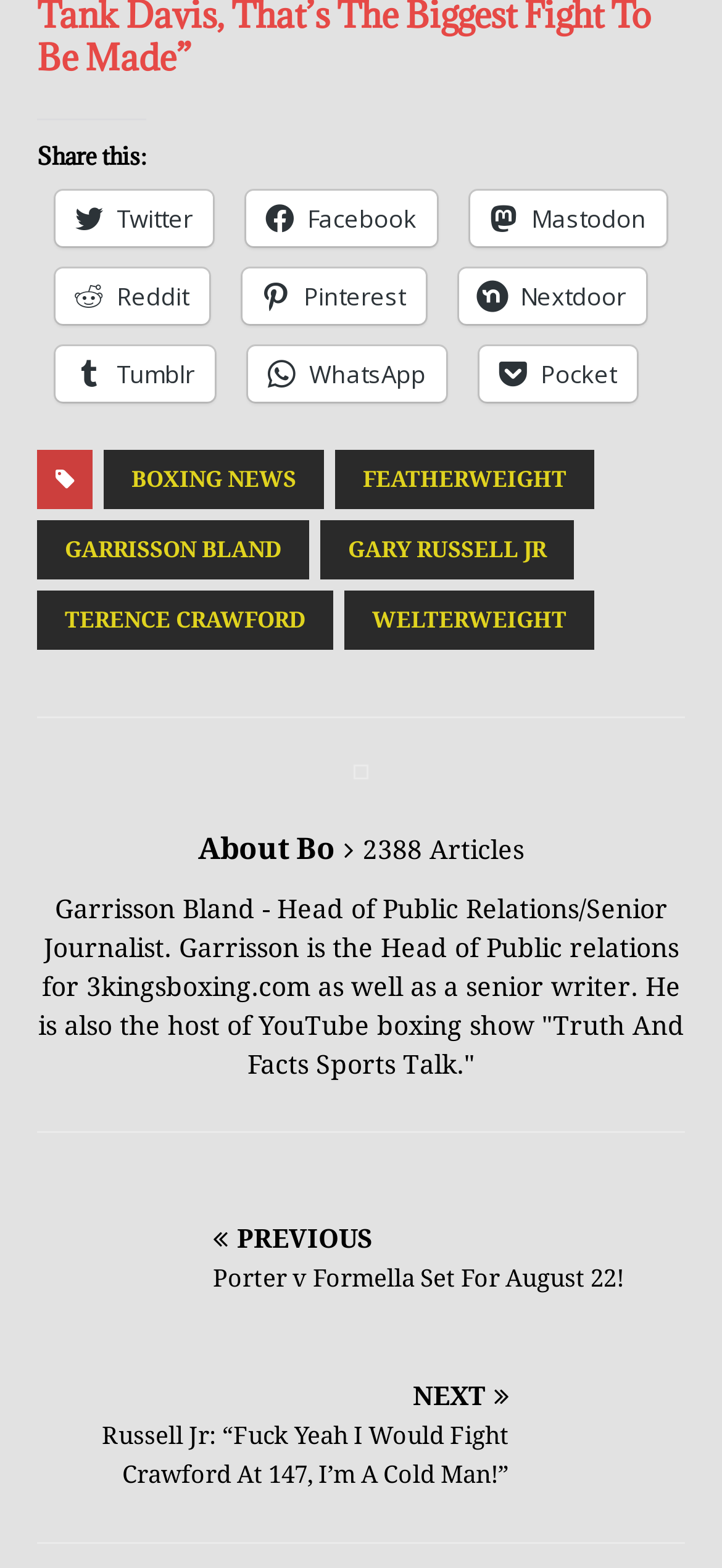How many social media platforms are available for sharing?
Refer to the image and respond with a one-word or short-phrase answer.

8